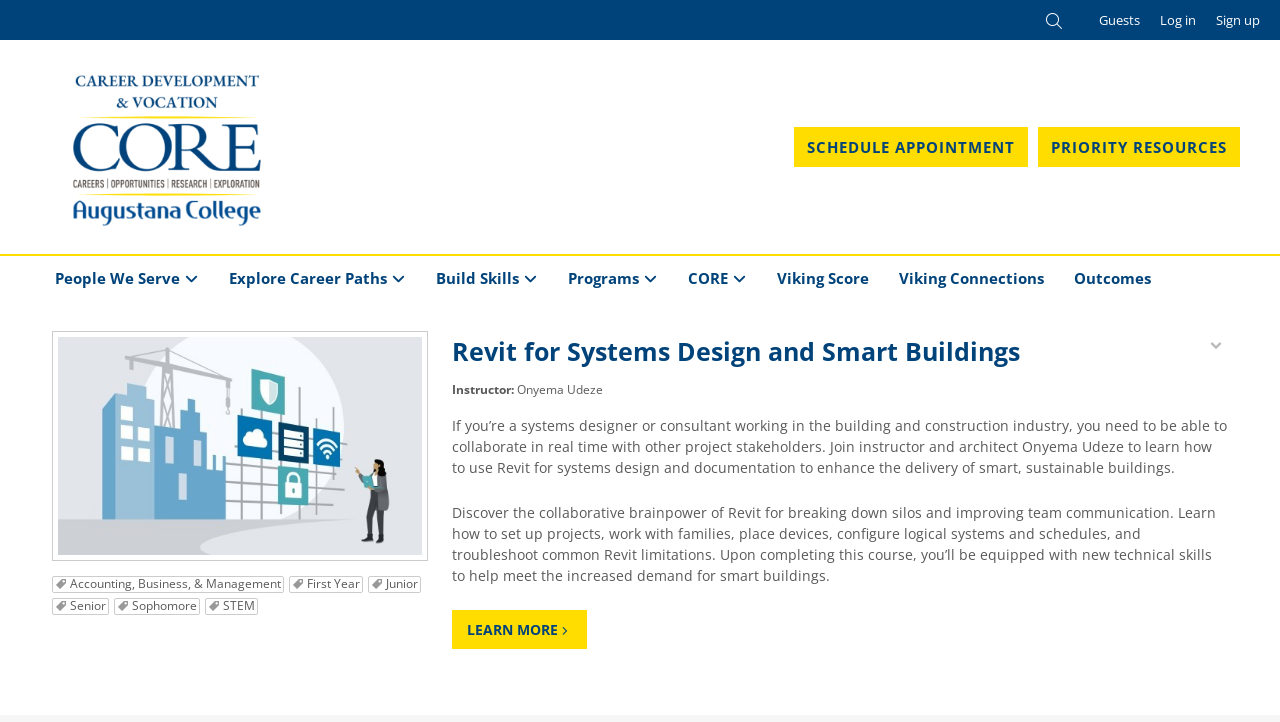For the element described, predict the bounding box coordinates as (top-left x, top-left y, bottom-right x, bottom-right y). All values should be between 0 and 1. Element description: Viking Connections

[0.691, 0.355, 0.827, 0.417]